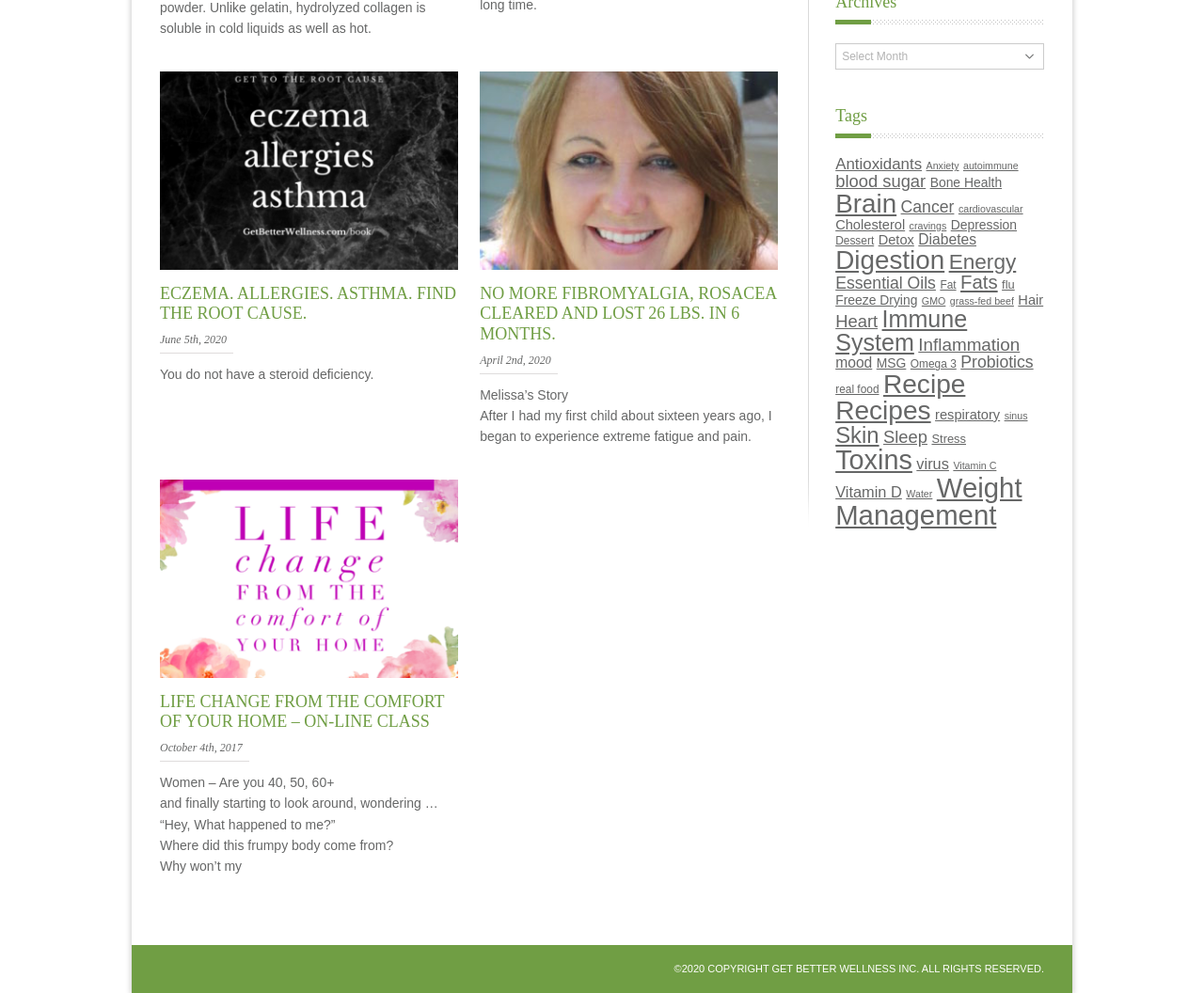Please find and report the bounding box coordinates of the element to click in order to perform the following action: "Browse topics under the tag 'Antioxidants'". The coordinates should be expressed as four float numbers between 0 and 1, in the format [left, top, right, bottom].

[0.694, 0.157, 0.766, 0.175]